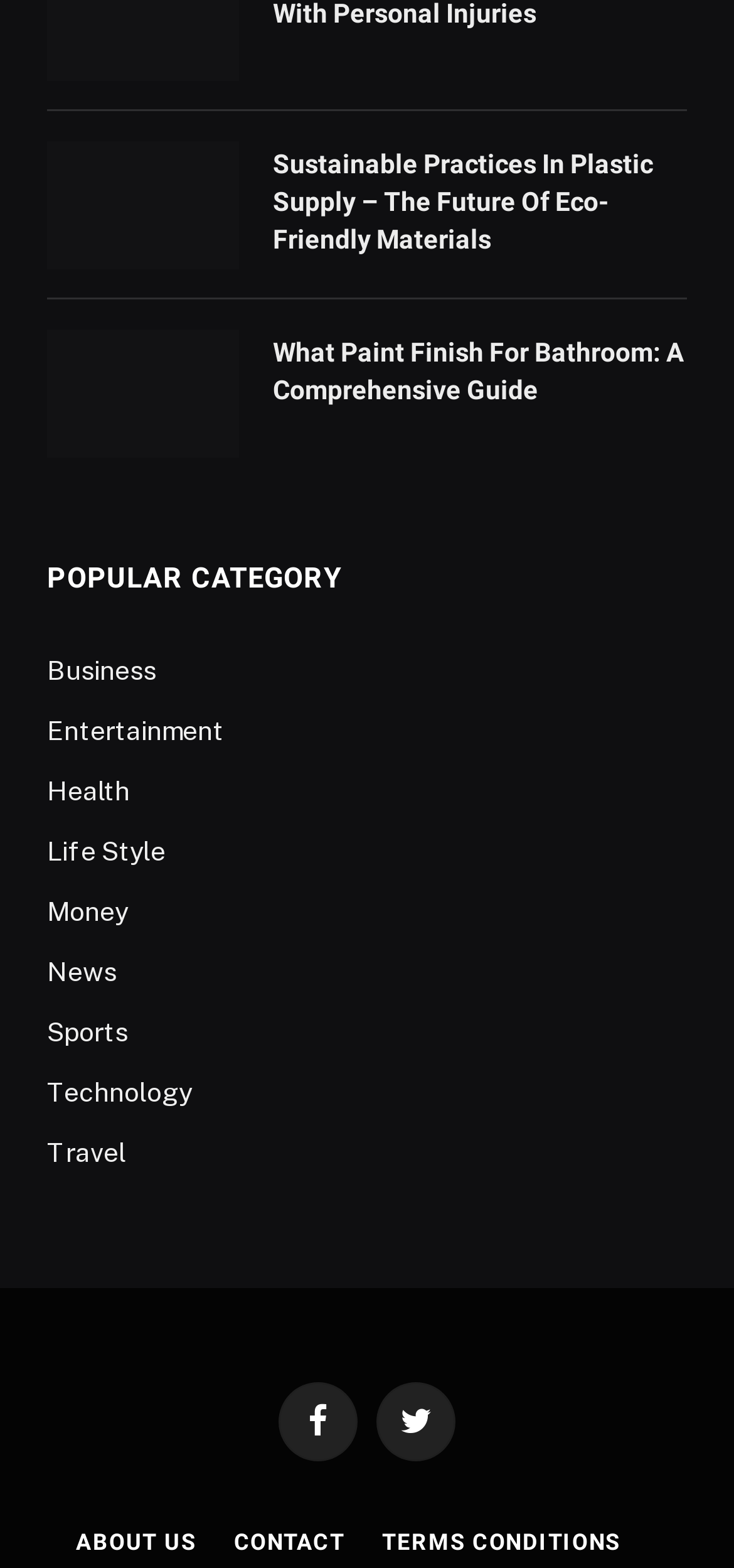Please mark the bounding box coordinates of the area that should be clicked to carry out the instruction: "Visit the ABOUT US page".

[0.104, 0.976, 0.267, 0.992]